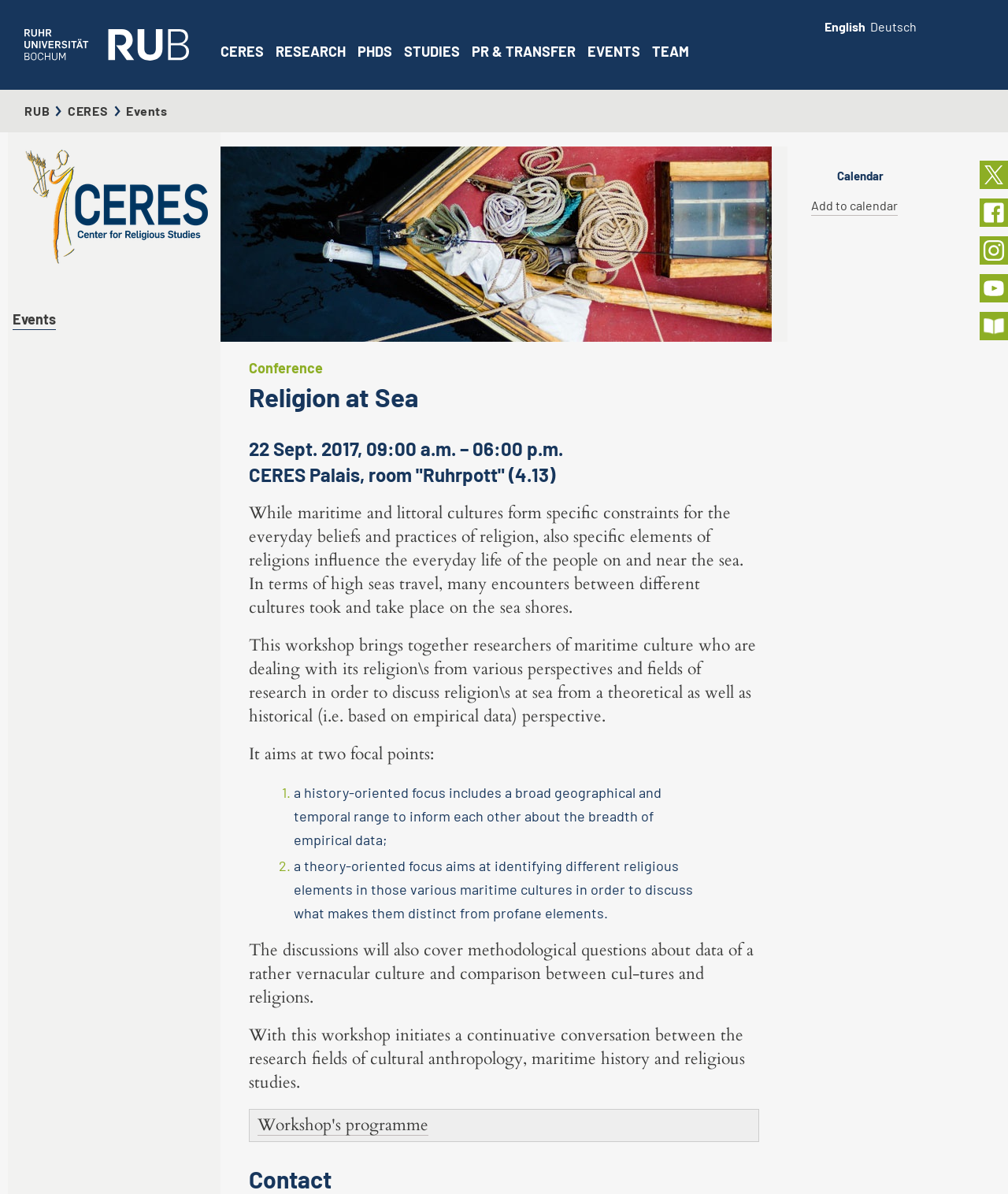Identify the bounding box coordinates of the part that should be clicked to carry out this instruction: "Click the 'CERES' link".

[0.219, 0.034, 0.262, 0.075]